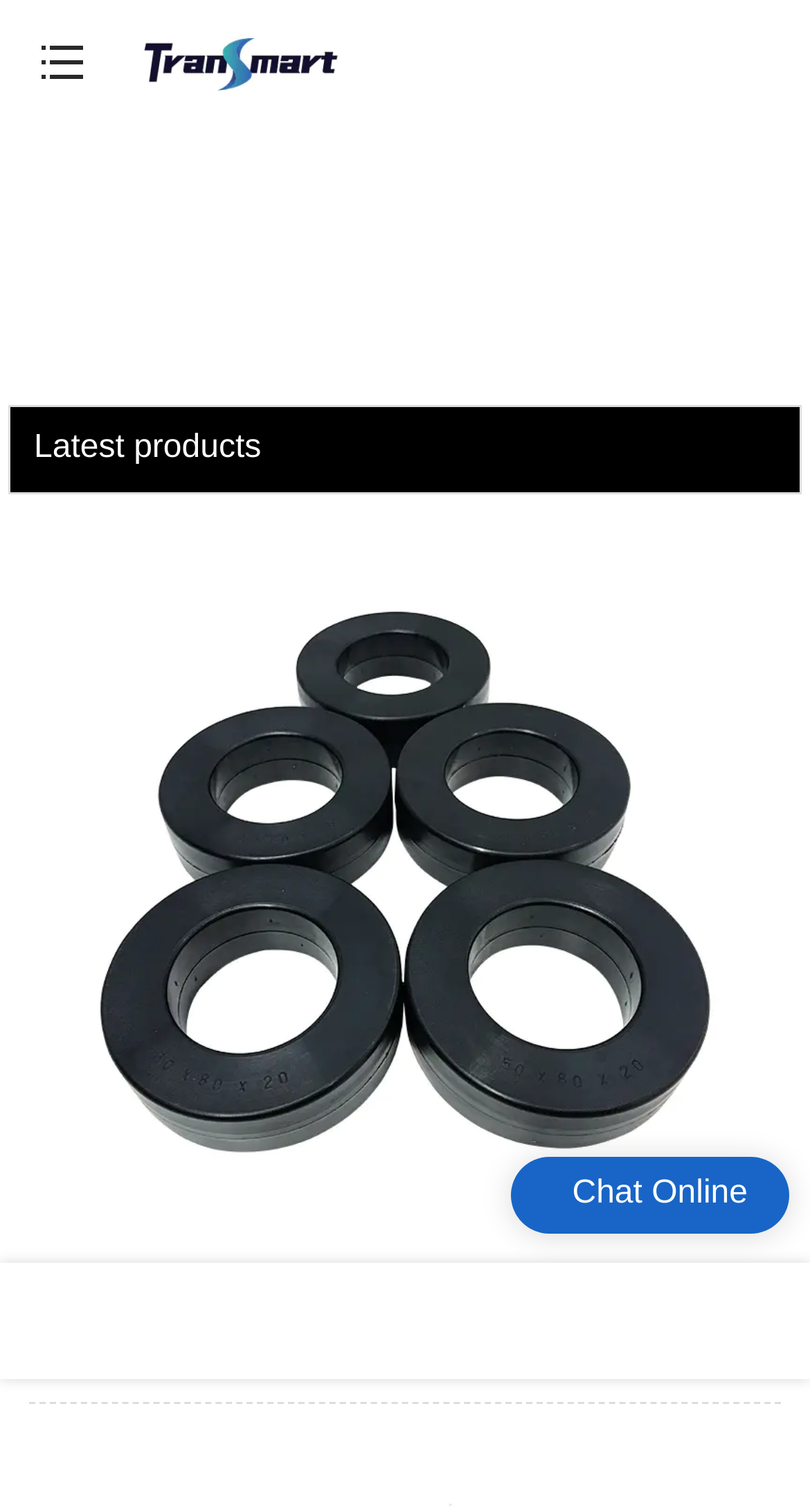How many links are there at the bottom of the webpage? Based on the screenshot, please respond with a single word or phrase.

5